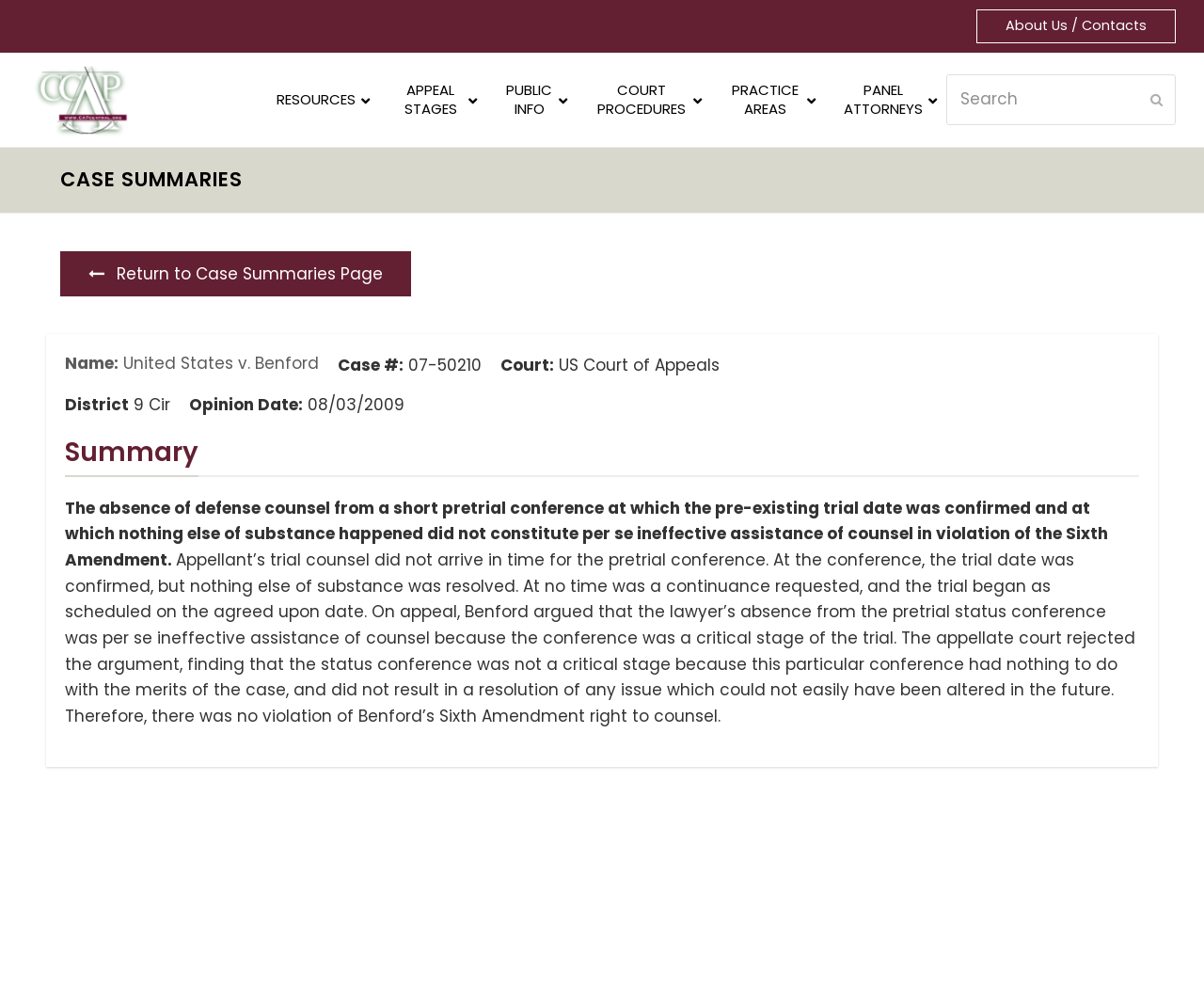Identify the bounding box coordinates of the part that should be clicked to carry out this instruction: "Submit a search query".

[0.955, 0.091, 0.966, 0.11]